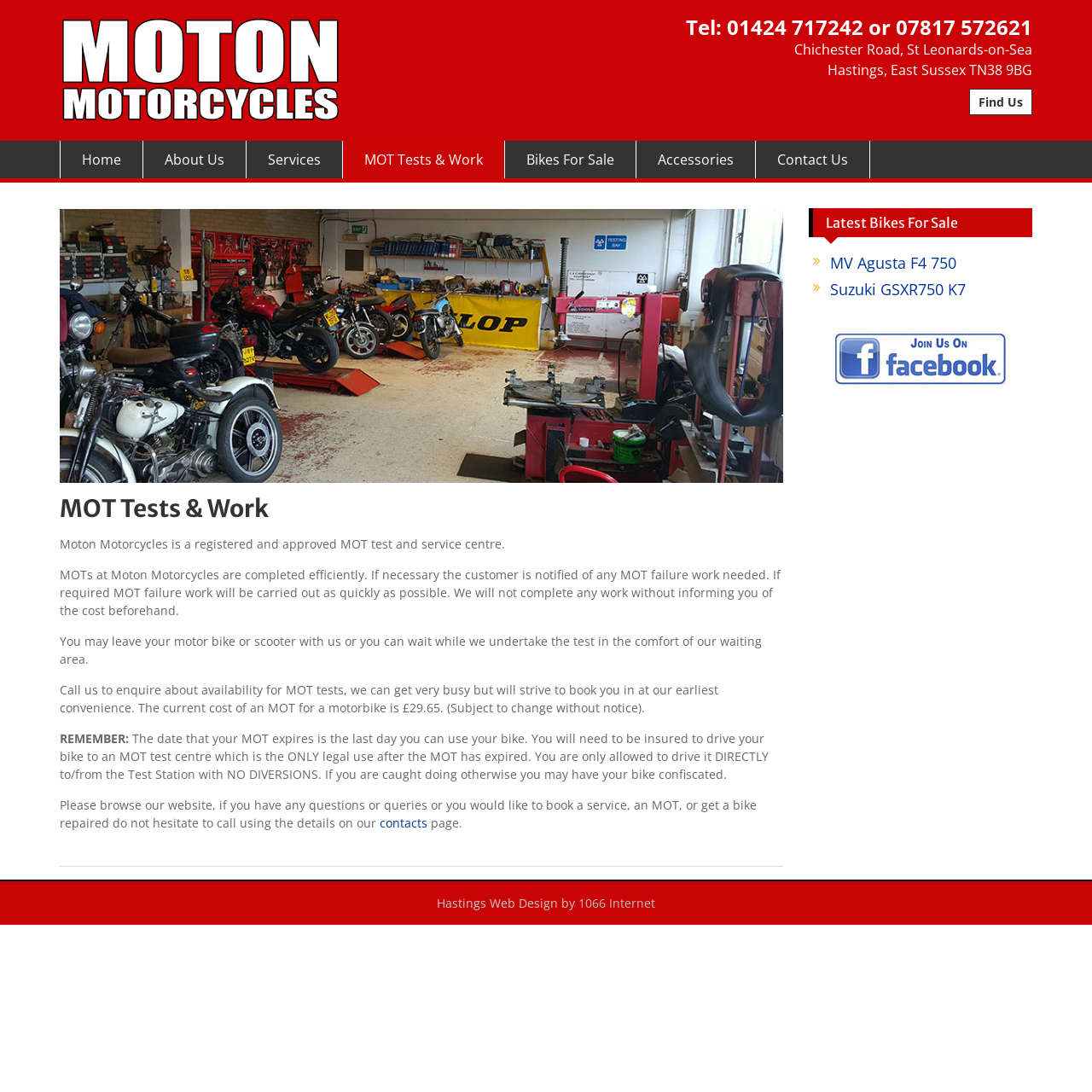Please locate the bounding box coordinates for the element that should be clicked to achieve the following instruction: "Go to the Home page". Ensure the coordinates are given as four float numbers between 0 and 1, i.e., [left, top, right, bottom].

None